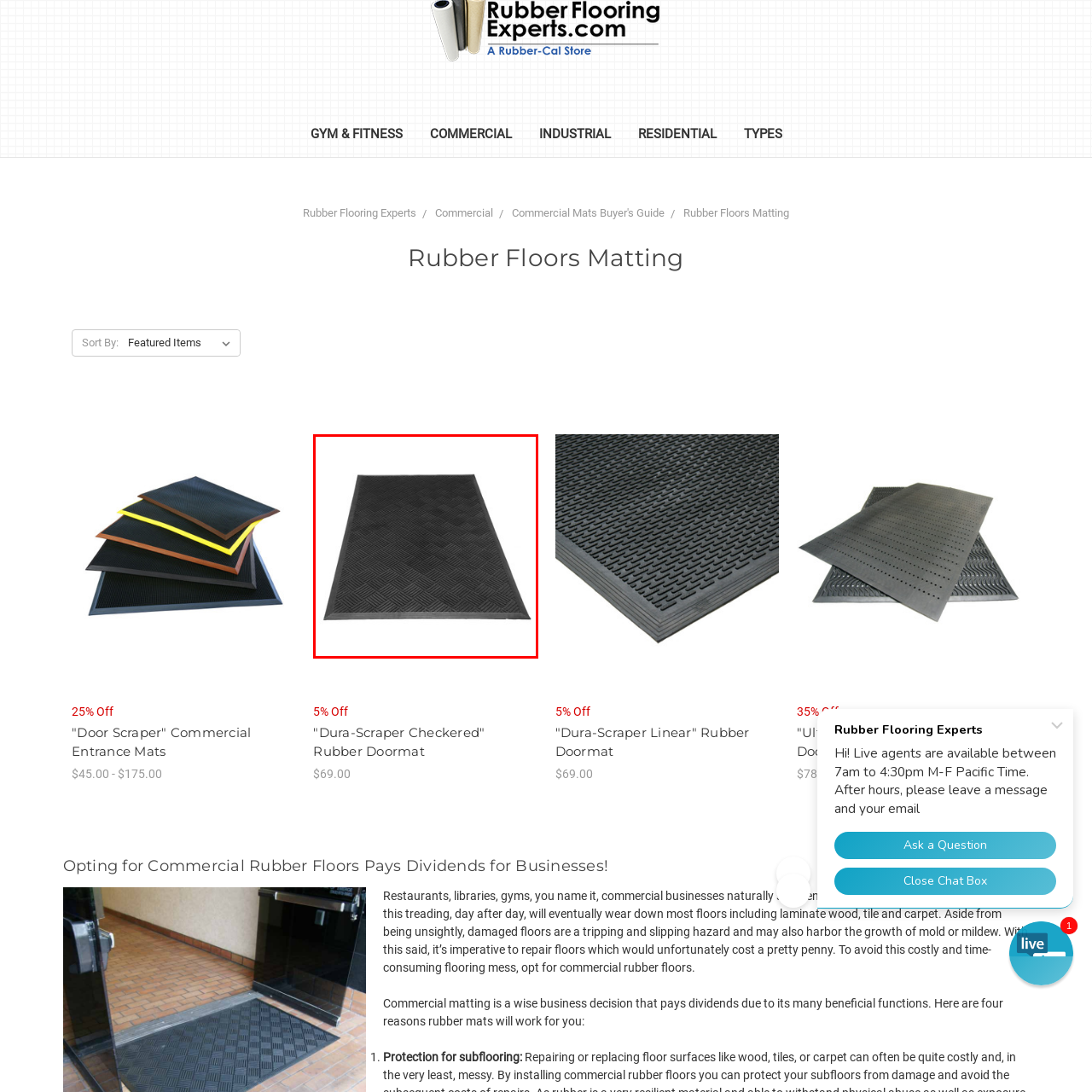Give a detailed account of the scene depicted within the red boundary.

This image features the "Dura-Scraper Checkered" rubber doormat, showcasing its textured surface designed for effective scraping of dirt and moisture from footwear. Its black color and checkered pattern not only provide an aesthetic appeal but also enhance slip resistance, making it an ideal choice for commercial environments like gyms, restaurants, and other high-traffic areas. The mat measures a standard size suitable for entranceways, offering durability and ease of maintenance to support businesses in maintaining cleanliness and safety. With a promotional note of 5% off, it invites potential buyers to consider this practical flooring solution for their establishments.